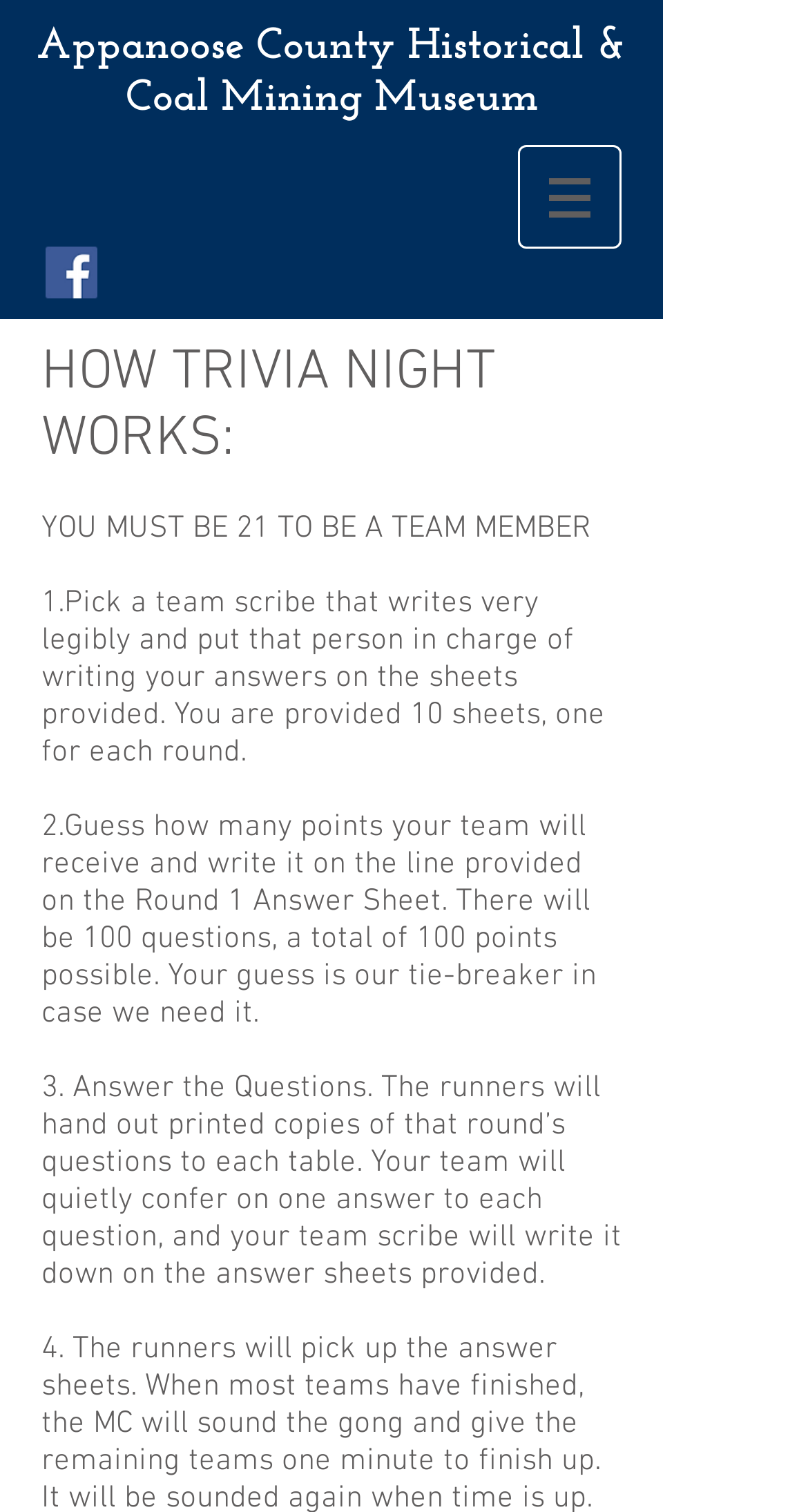Identify the bounding box for the UI element described as: "aria-label="Facebook Social Icon"". The coordinates should be four float numbers between 0 and 1, i.e., [left, top, right, bottom].

[0.056, 0.163, 0.121, 0.197]